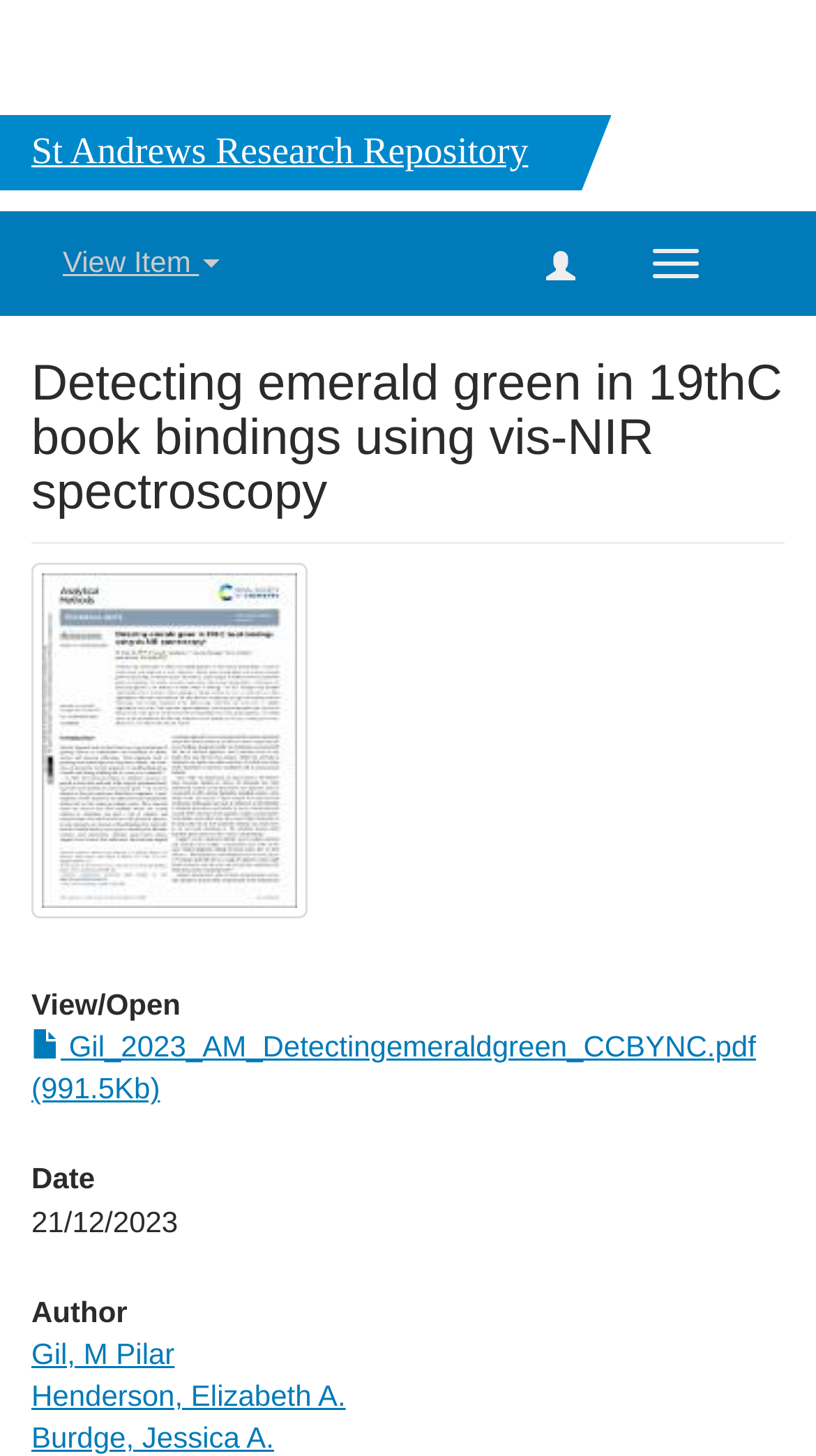Can you extract the headline from the webpage for me?

St Andrews Research Repository